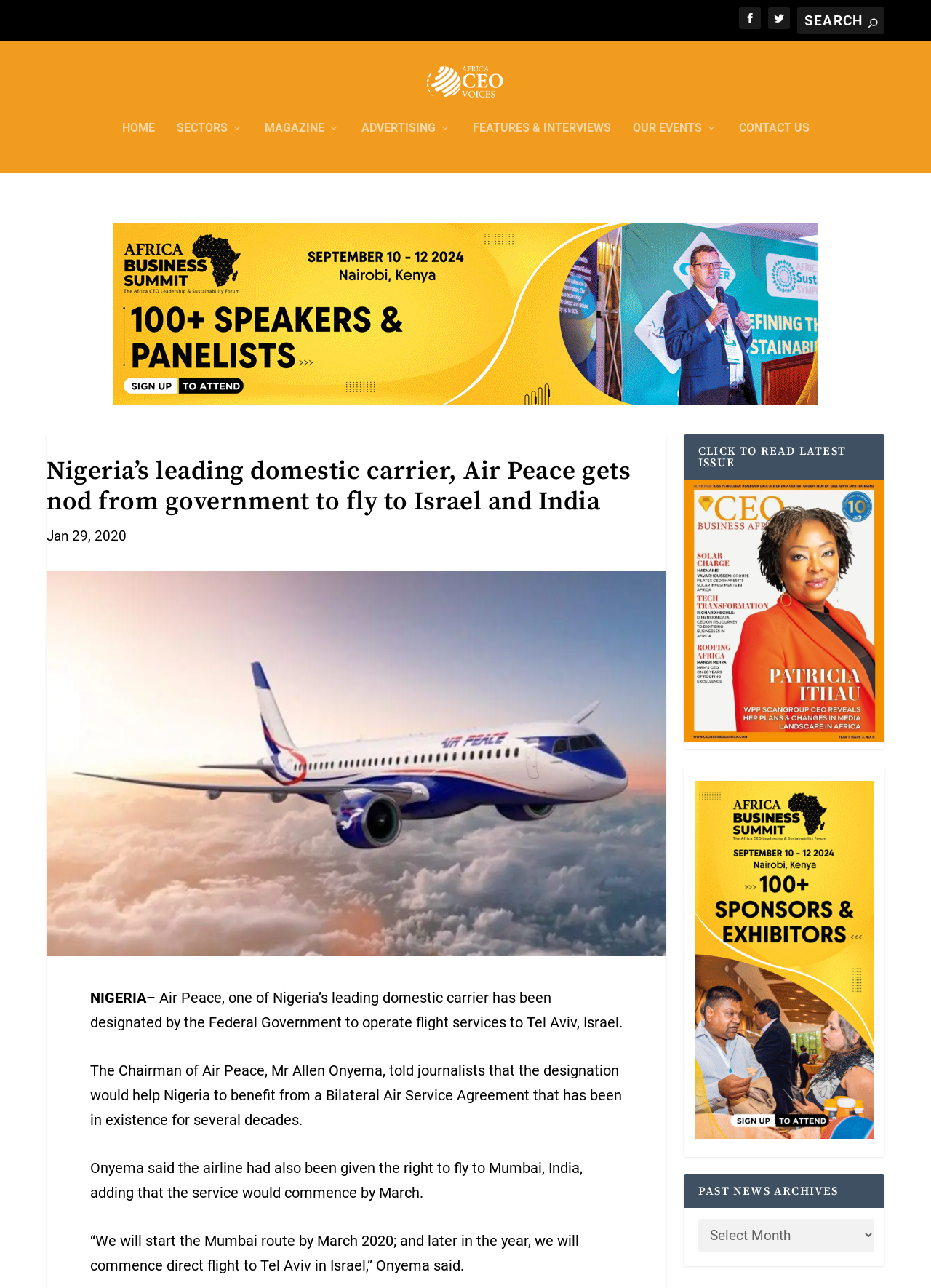Answer with a single word or phrase: 
How many routes is Air Peace planning to operate?

Two